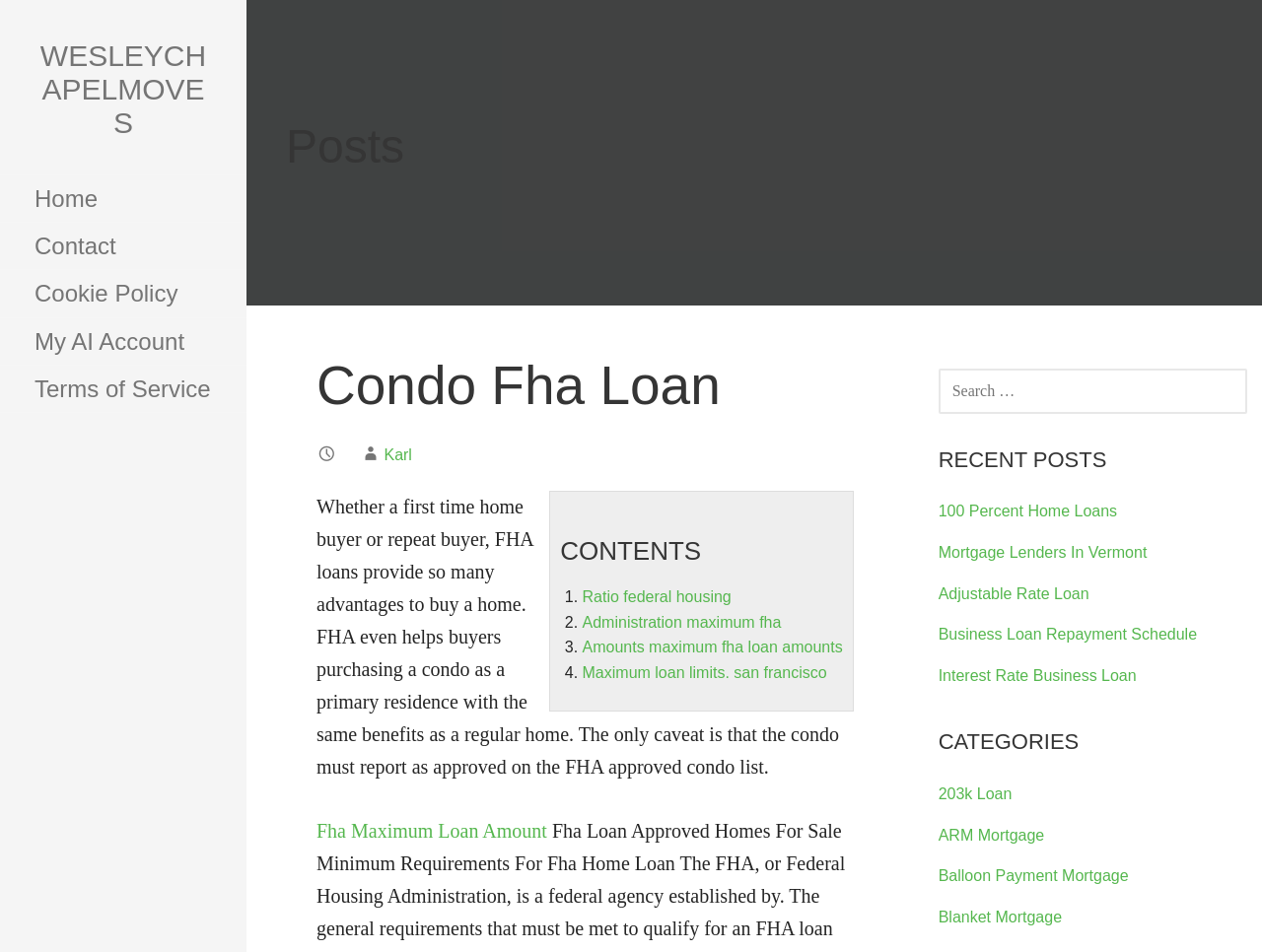Please determine the bounding box coordinates of the element's region to click in order to carry out the following instruction: "Read the 'CONTENTS' section". The coordinates should be four float numbers between 0 and 1, i.e., [left, top, right, bottom].

[0.444, 0.56, 0.668, 0.597]